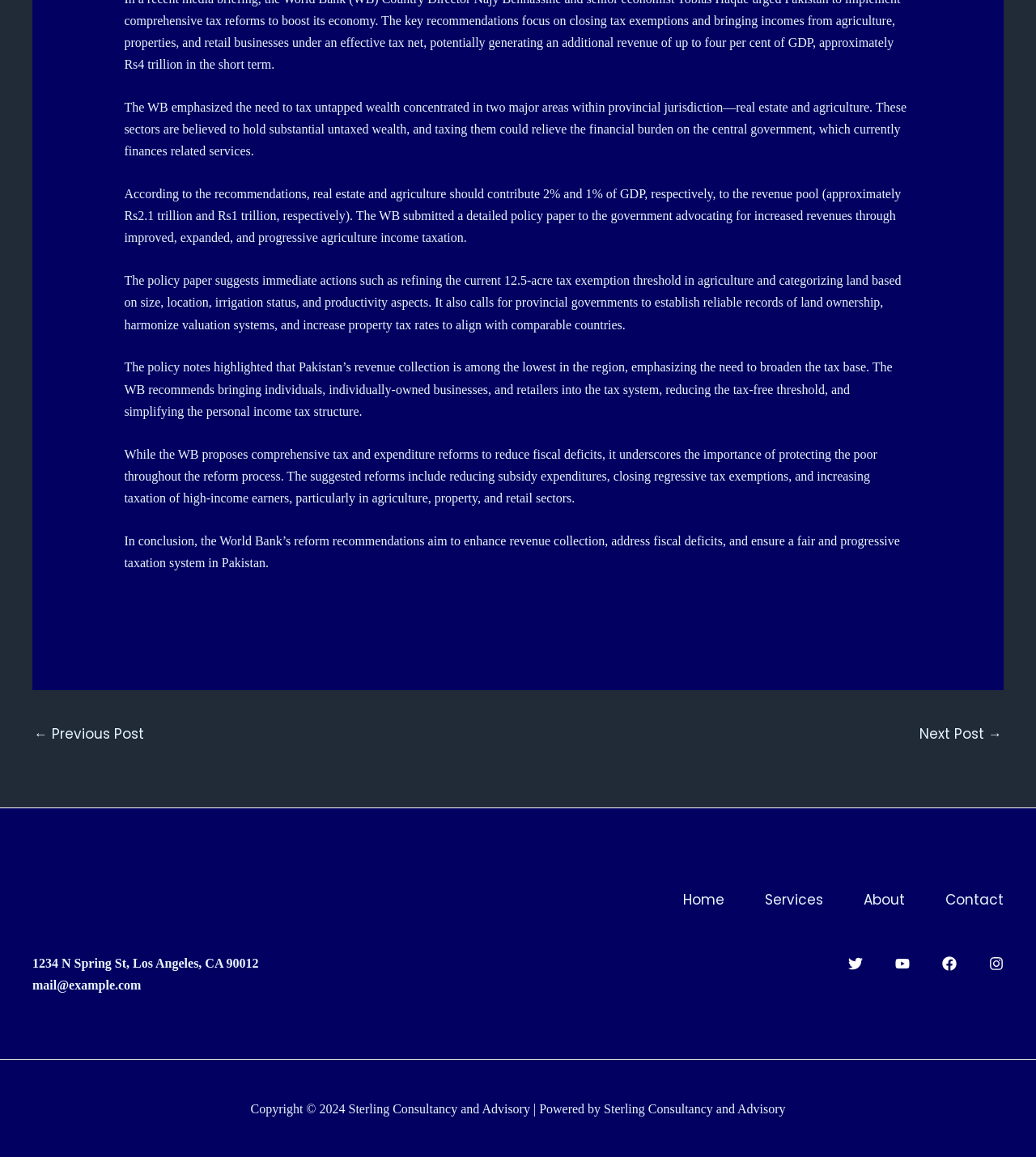Please identify the bounding box coordinates of the element that needs to be clicked to perform the following instruction: "go to contact page".

[0.873, 0.769, 0.969, 0.788]